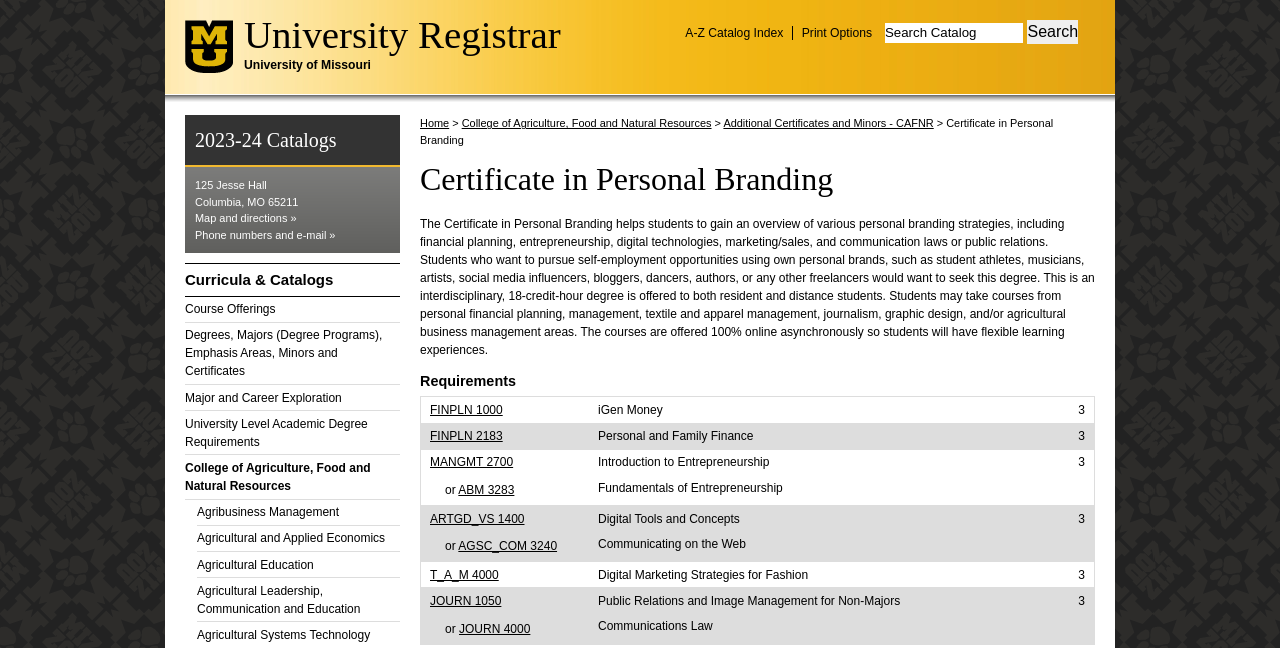Find the bounding box coordinates for the area you need to click to carry out the instruction: "Search Catalog". The coordinates should be four float numbers between 0 and 1, indicated as [left, top, right, bottom].

[0.691, 0.031, 0.842, 0.068]